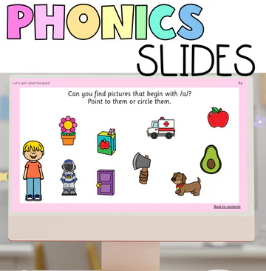Please provide a brief answer to the question using only one word or phrase: 
What is the color of the border framing the slide?

Soft pink